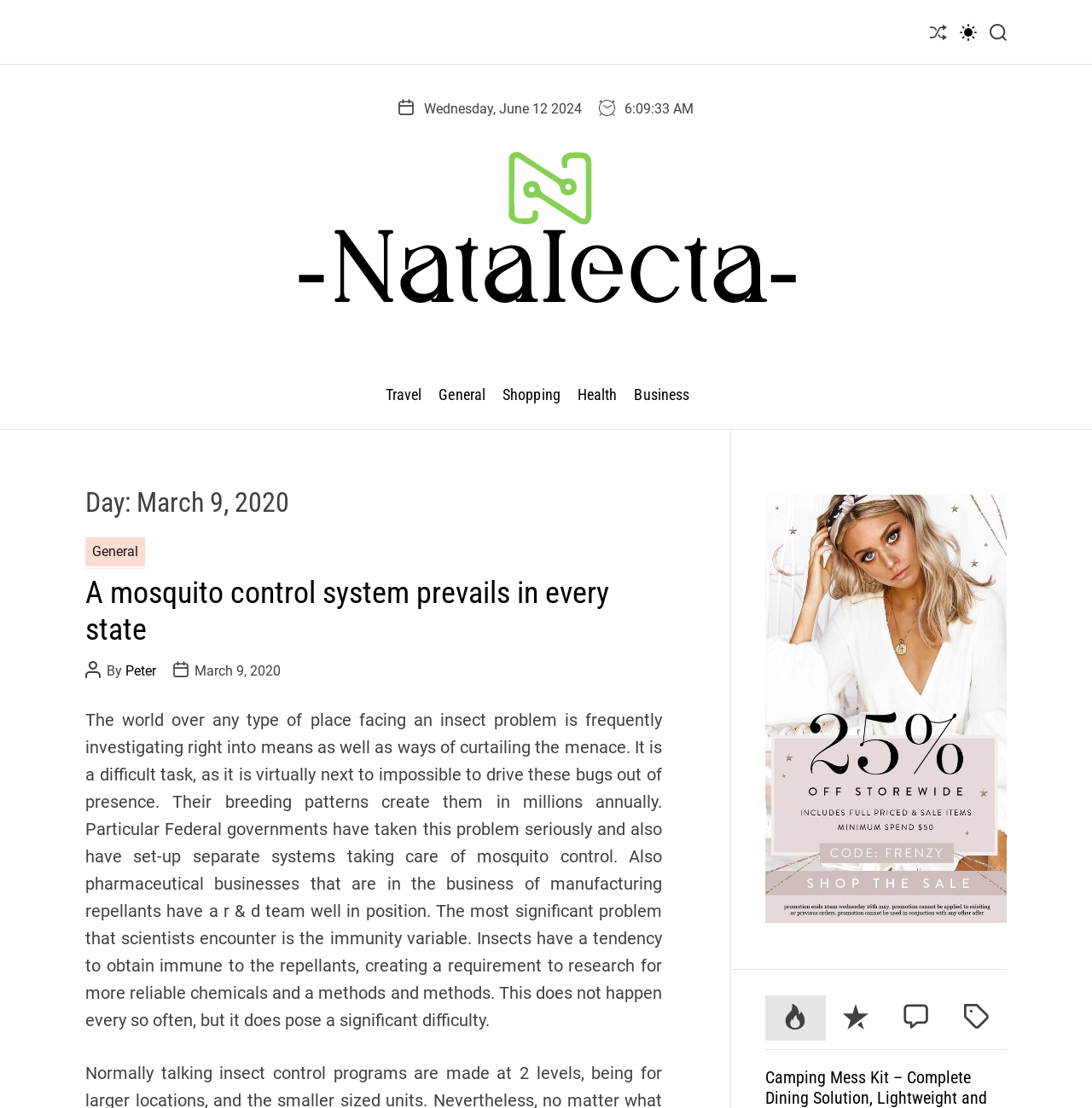Determine the bounding box coordinates for the area that needs to be clicked to fulfill this task: "Search for something". The coordinates must be given as four float numbers between 0 and 1, i.e., [left, top, right, bottom].

[0.906, 0.008, 0.922, 0.05]